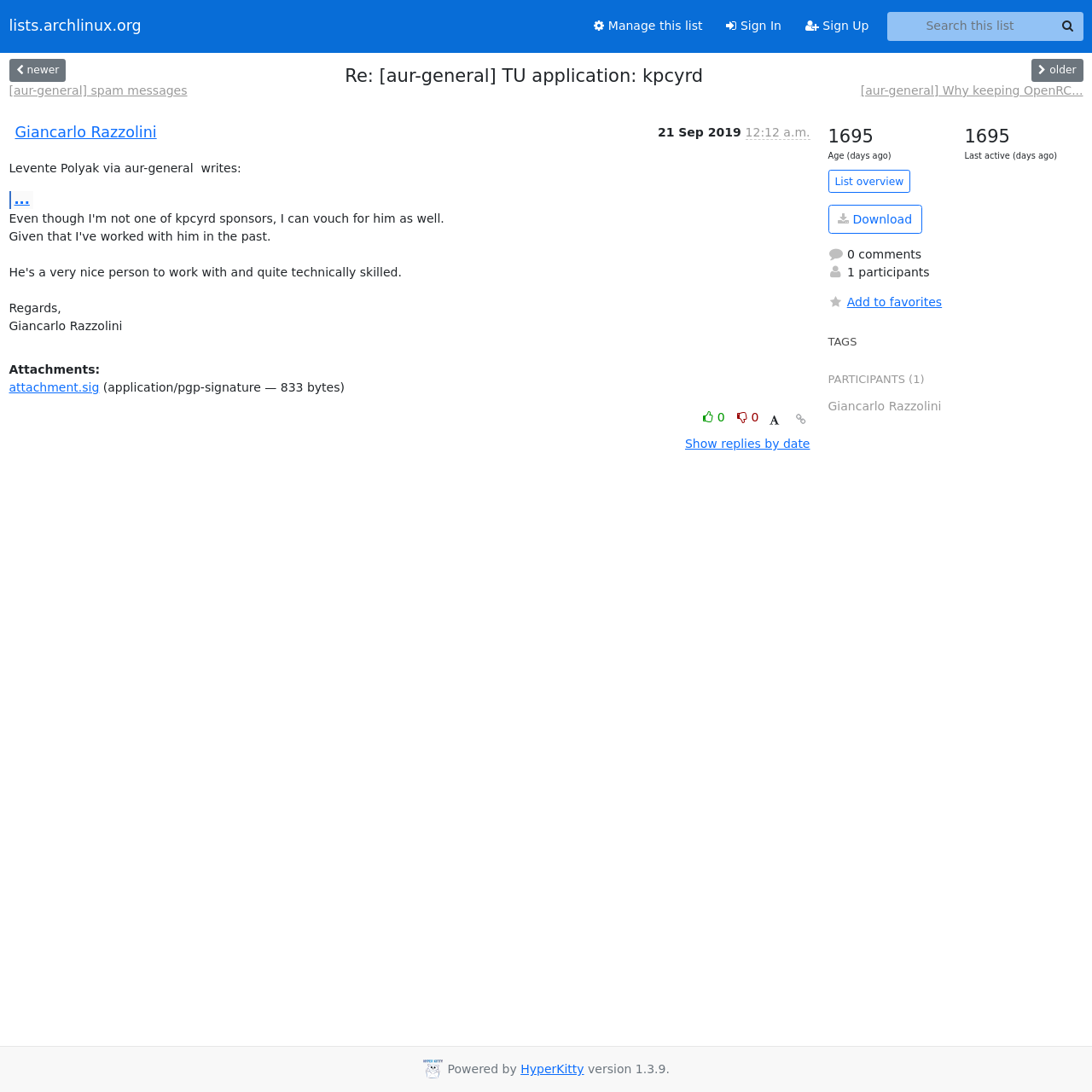Given the element description Giancarlo Razzolini, specify the bounding box coordinates of the corresponding UI element in the format (top-left x, top-left y, bottom-right x, bottom-right y). All values must be between 0 and 1.

[0.014, 0.113, 0.143, 0.129]